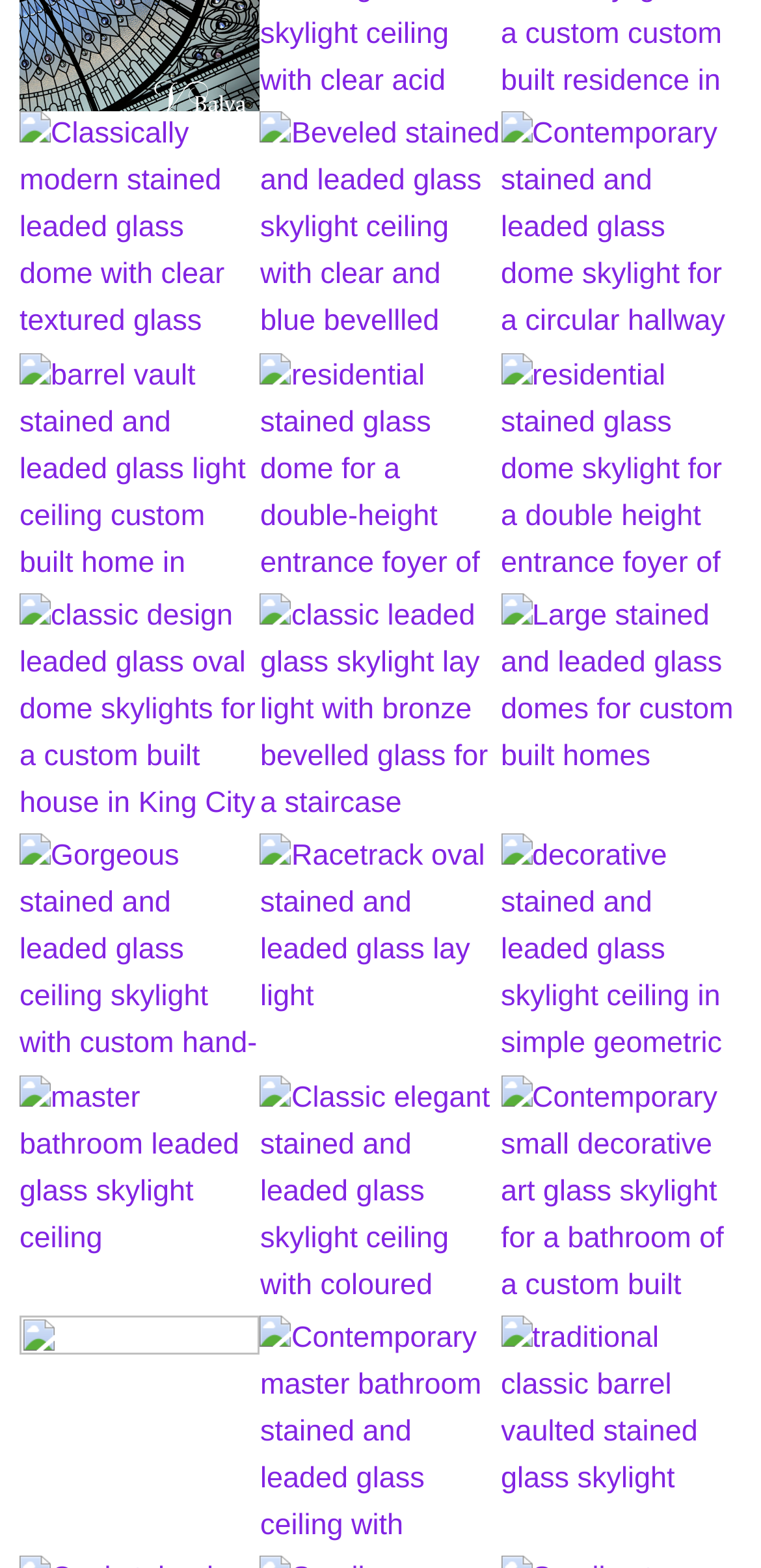Identify the bounding box coordinates of the element that should be clicked to fulfill this task: "View ELEGANT STAINED AND LEADED GLASS DOME ANGELICA". The coordinates should be provided as four float numbers between 0 and 1, i.e., [left, top, right, bottom].

[0.026, 0.071, 0.342, 0.225]